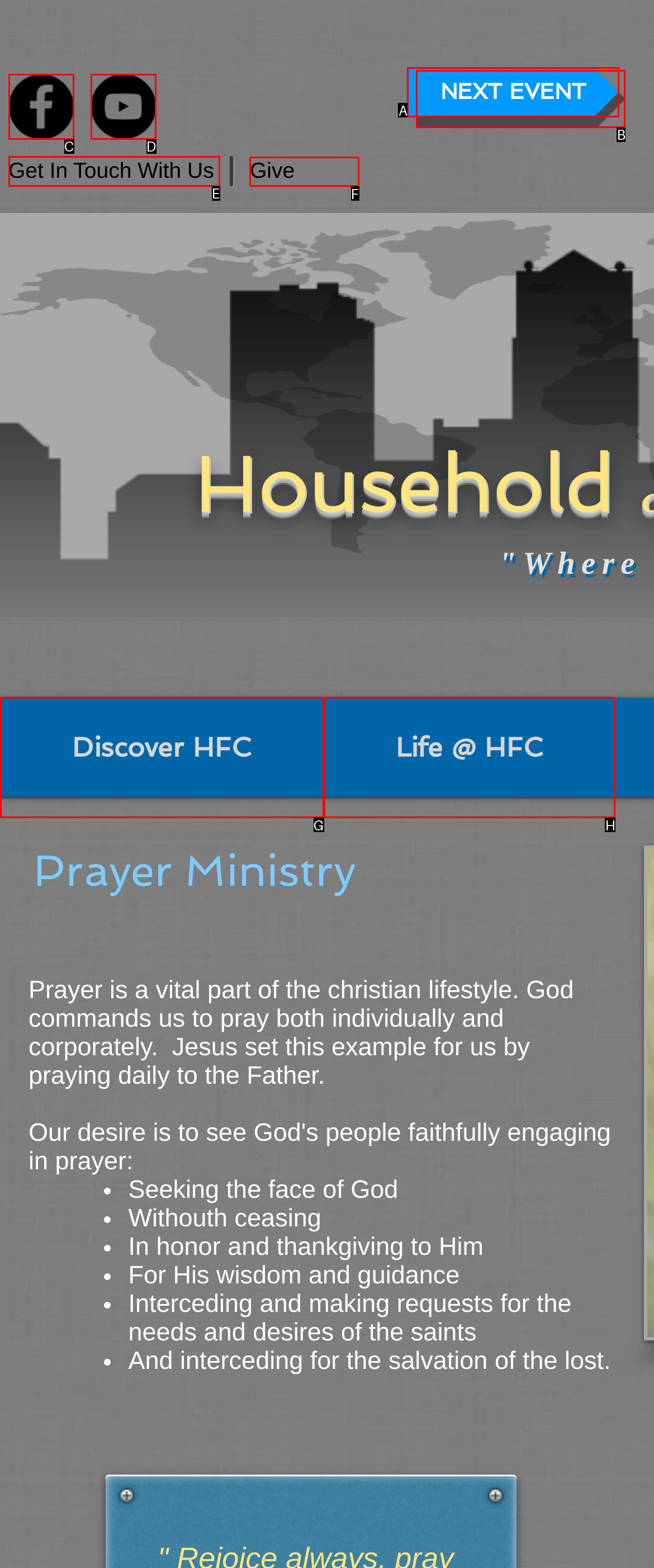Please identify the correct UI element to click for the task: Give Respond with the letter of the appropriate option.

F